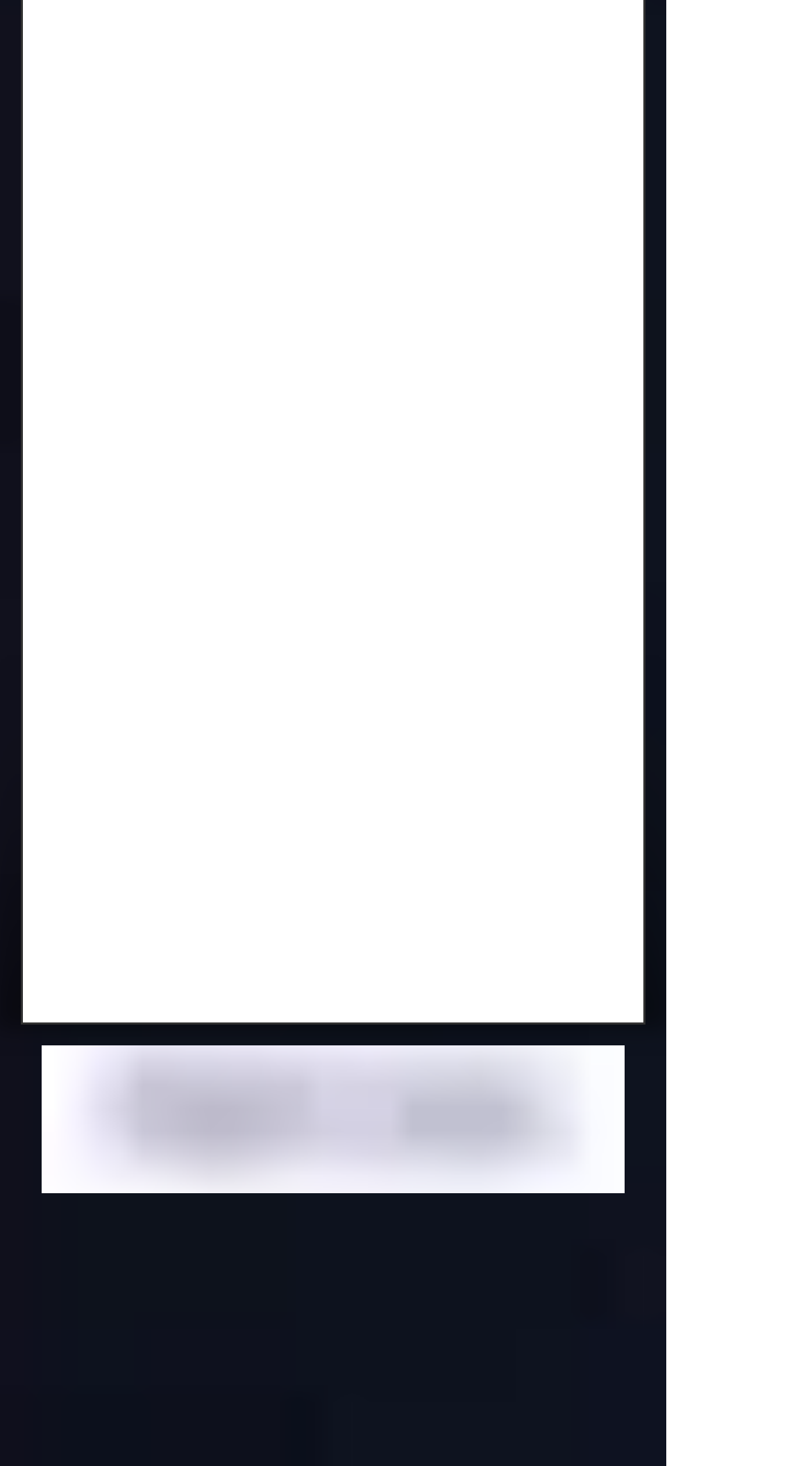What is the logo of the store?
Please respond to the question with a detailed and well-explained answer.

The logo of the store can be found in the link element with the text 'agent store logo.PNG' located at the top of the page, which is a prominent feature of the webpage.